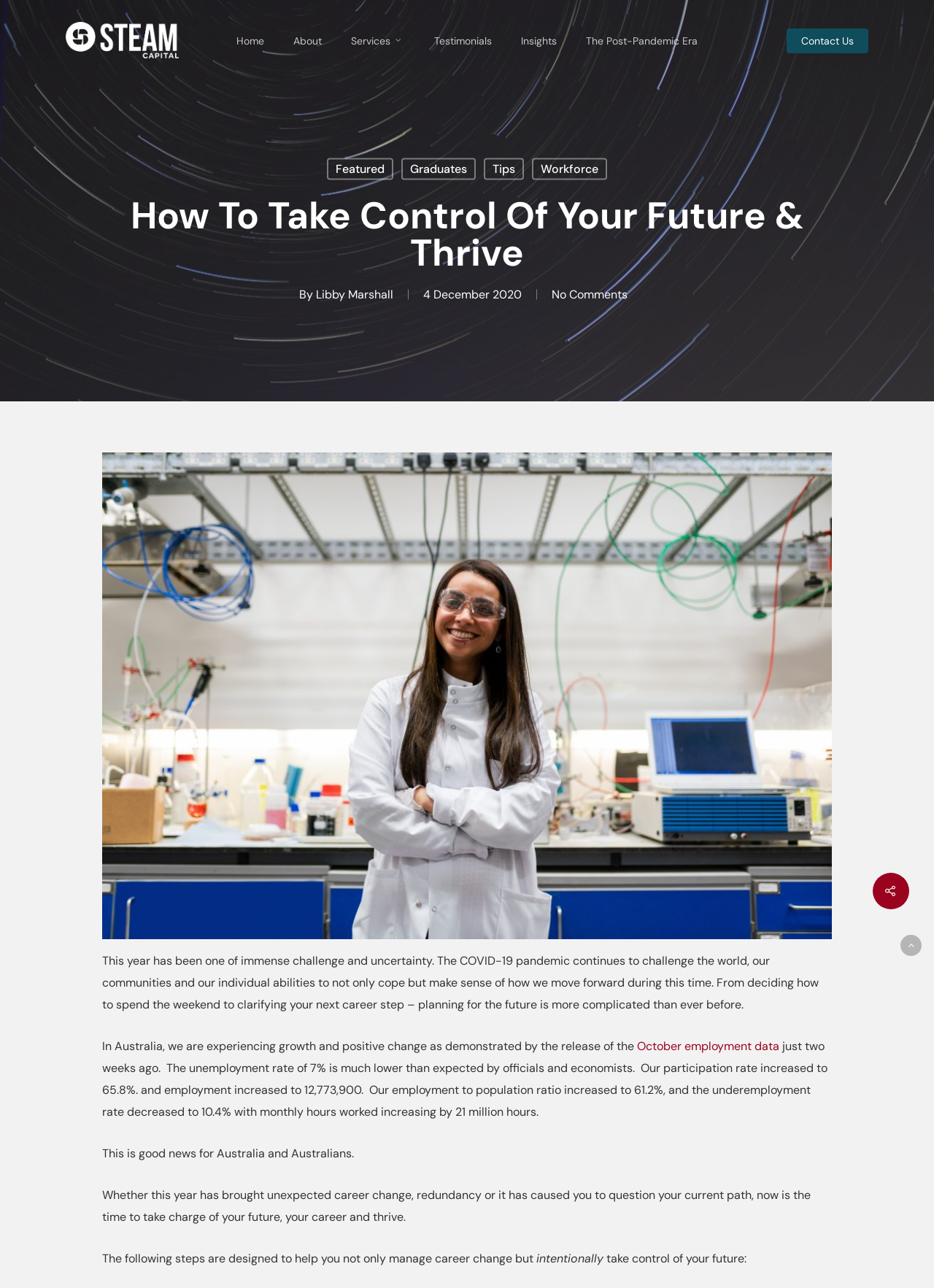Locate the bounding box coordinates of the area you need to click to fulfill this instruction: 'View the featured content'. The coordinates must be in the form of four float numbers ranging from 0 to 1: [left, top, right, bottom].

[0.35, 0.123, 0.421, 0.14]